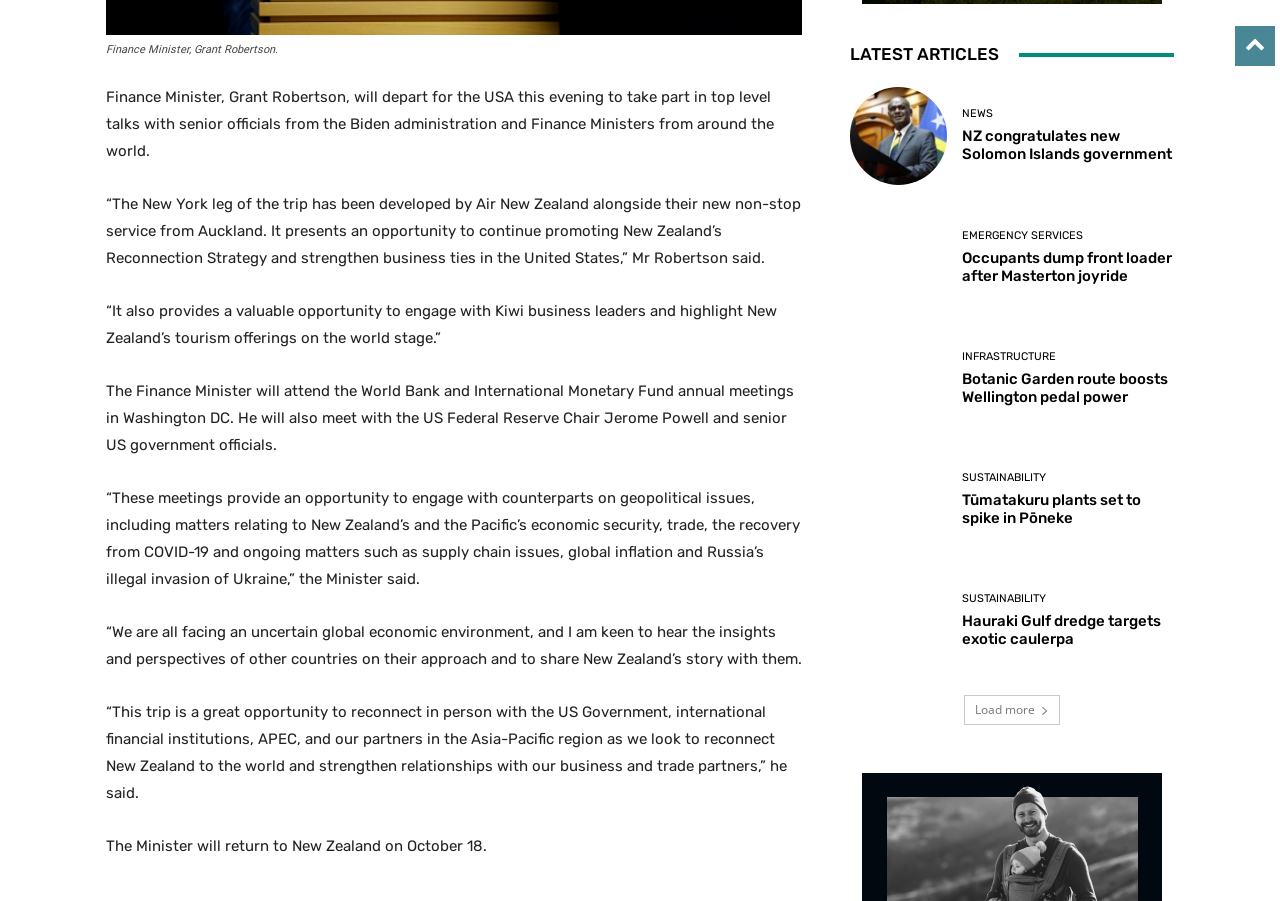Locate the bounding box coordinates of the segment that needs to be clicked to meet this instruction: "Click on 'NZ congratulates new Solomon Islands government'".

[0.664, 0.097, 0.74, 0.205]